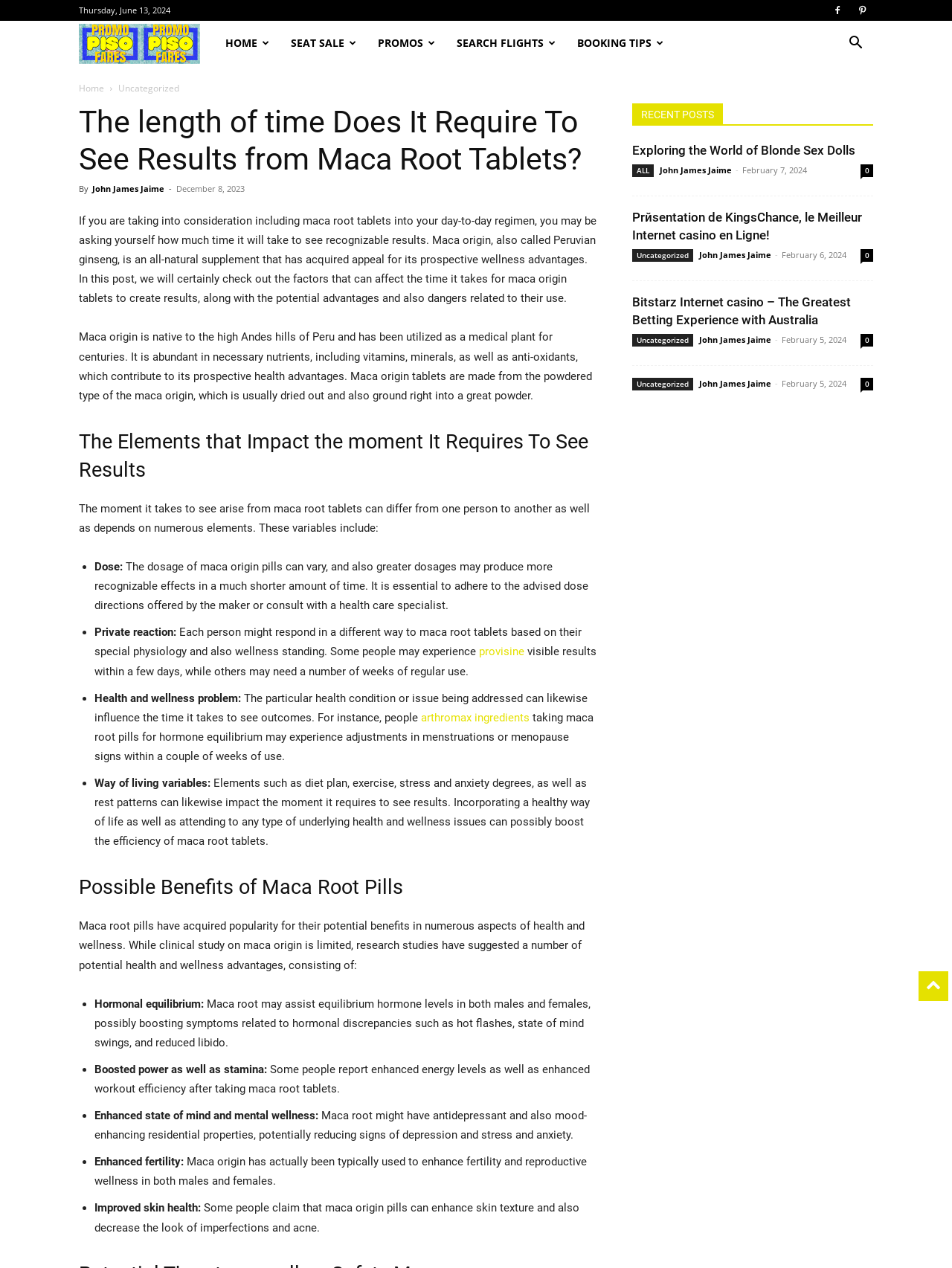Please find and provide the title of the webpage.

The length of time Does It Require To See Results from Maca Root Tablets?